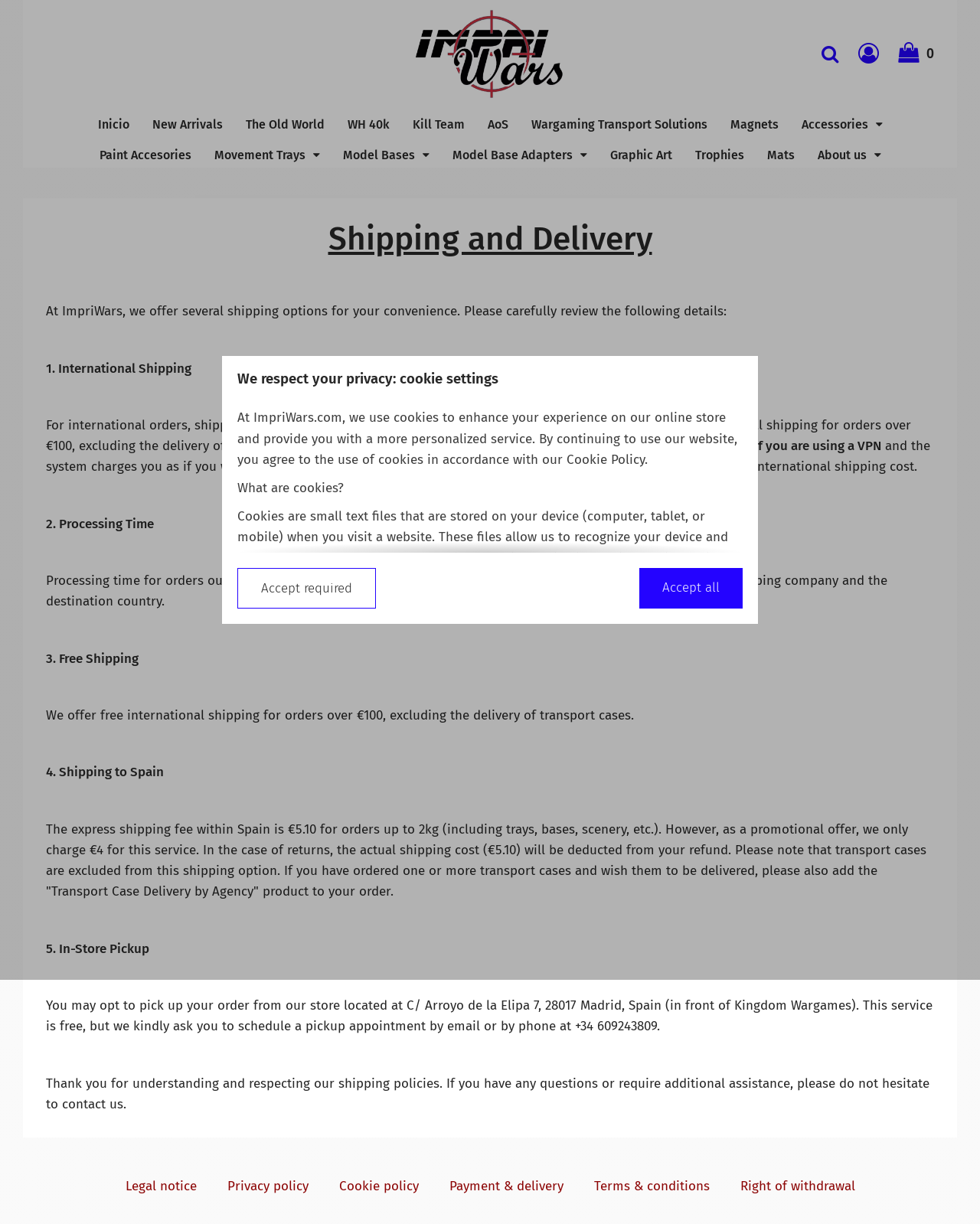Please respond to the question using a single word or phrase:
What is the express shipping fee within Spain?

€4